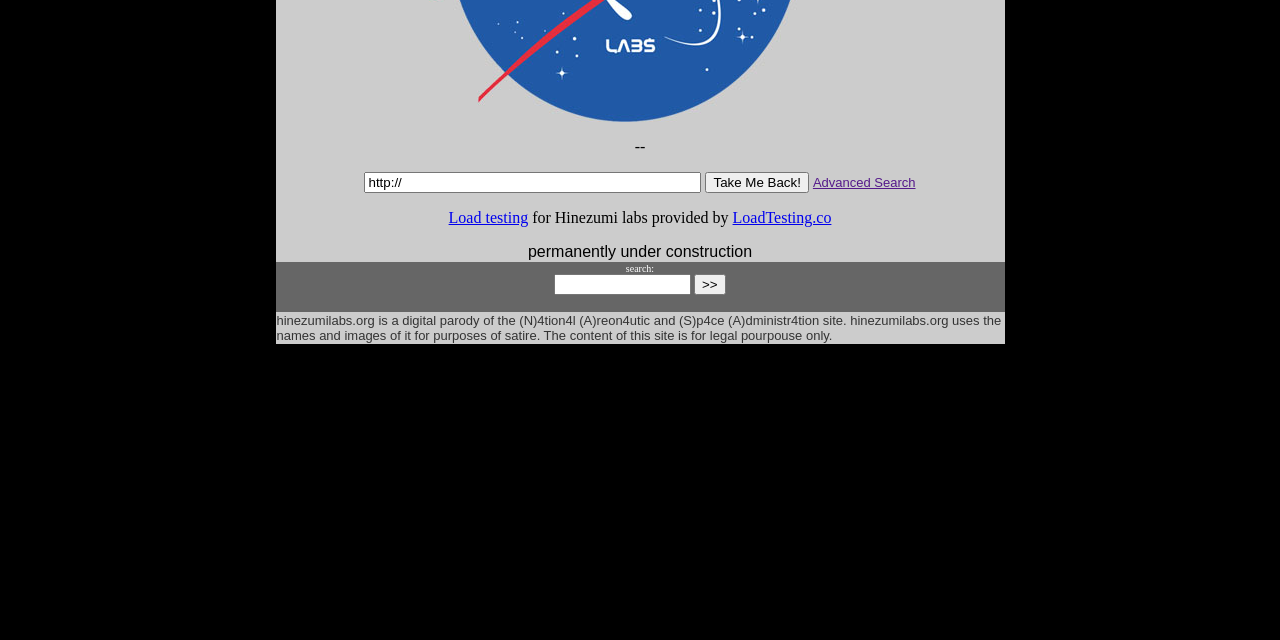Using the element description Load testing, predict the bounding box coordinates for the UI element. Provide the coordinates in (top-left x, top-left y, bottom-right x, bottom-right y) format with values ranging from 0 to 1.

[0.35, 0.327, 0.413, 0.353]